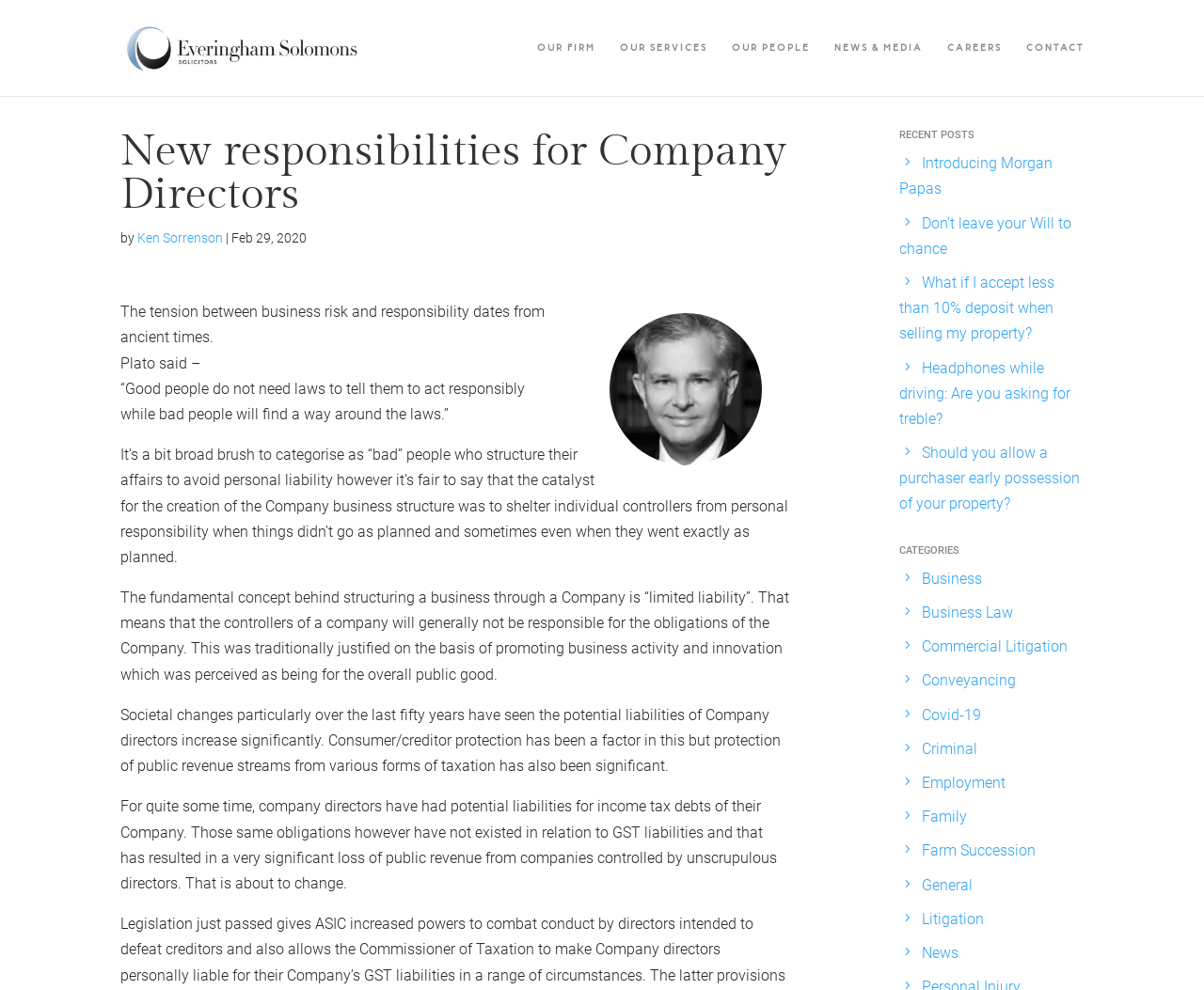What is the date of the article 'New responsibilities for Company Directors'?
Please ensure your answer is as detailed and informative as possible.

The date of the article can be found below the title, where it says 'Feb 29, 2020'.